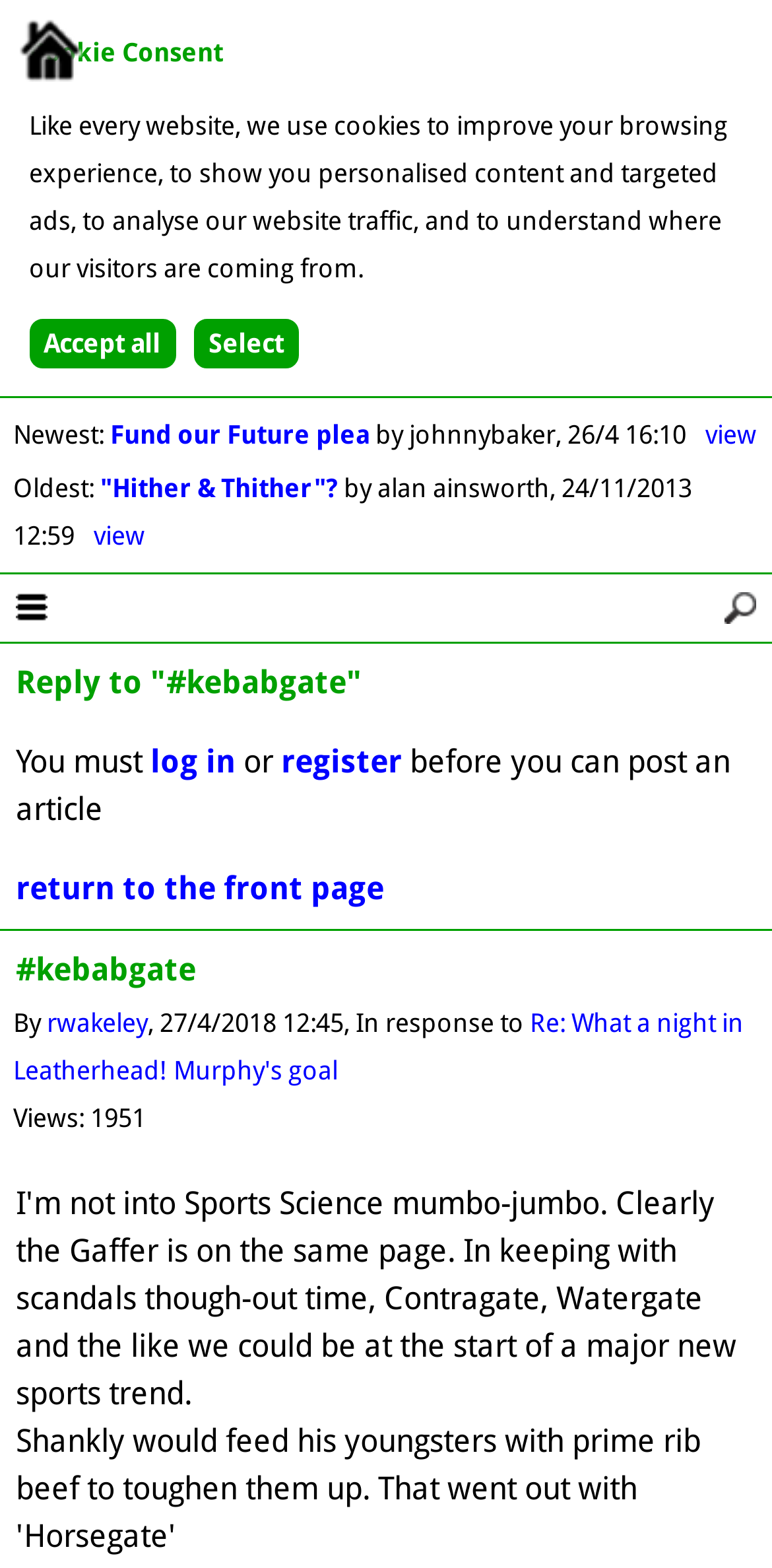What is the username of the person who posted '#kebabgate'?
Using the image as a reference, answer the question with a short word or phrase.

rwakeley